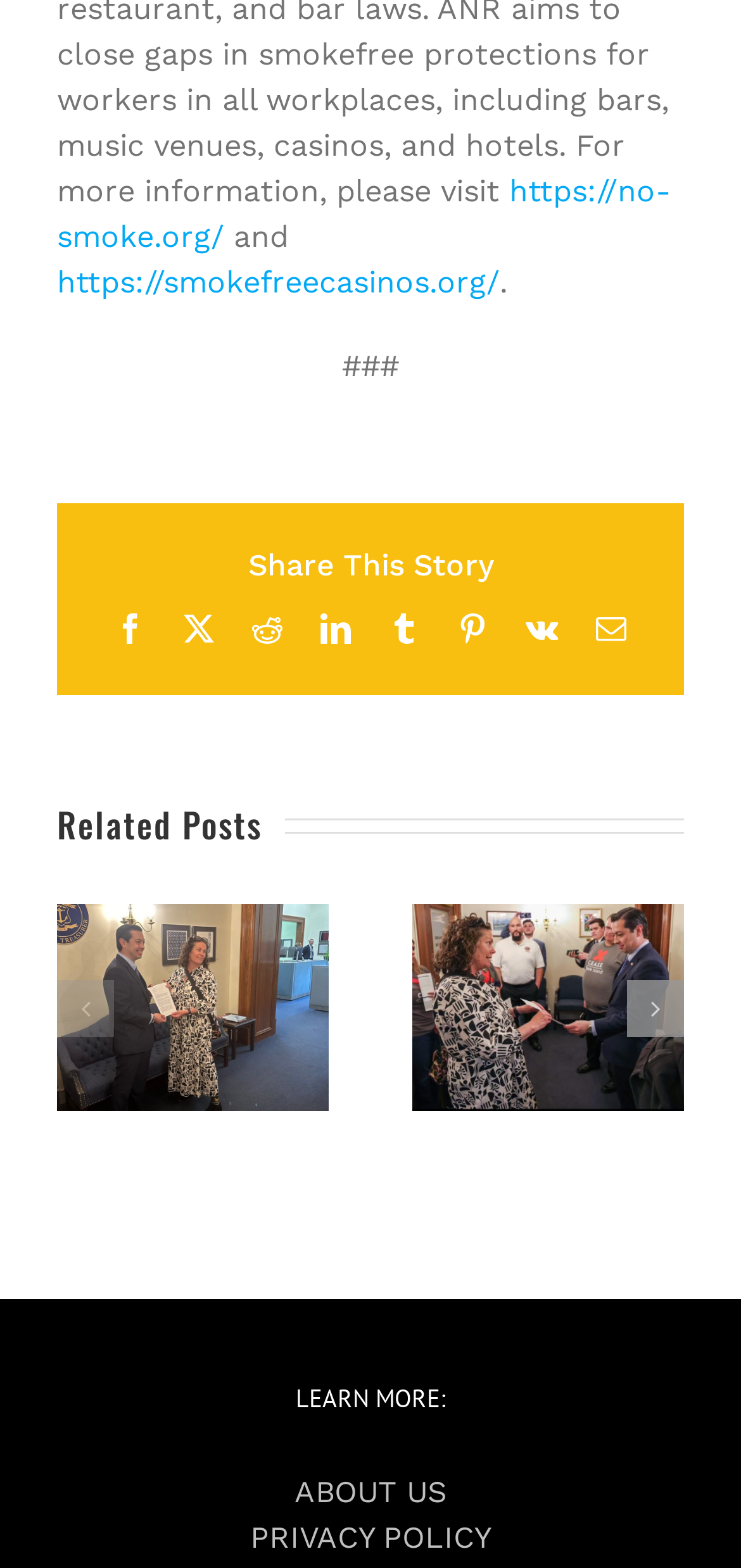Determine the bounding box coordinates in the format (top-left x, top-left y, bottom-right x, bottom-right y). Ensure all values are floating point numbers between 0 and 1. Identify the bounding box of the UI element described by: https://no-smoke.org/

[0.077, 0.11, 0.905, 0.162]